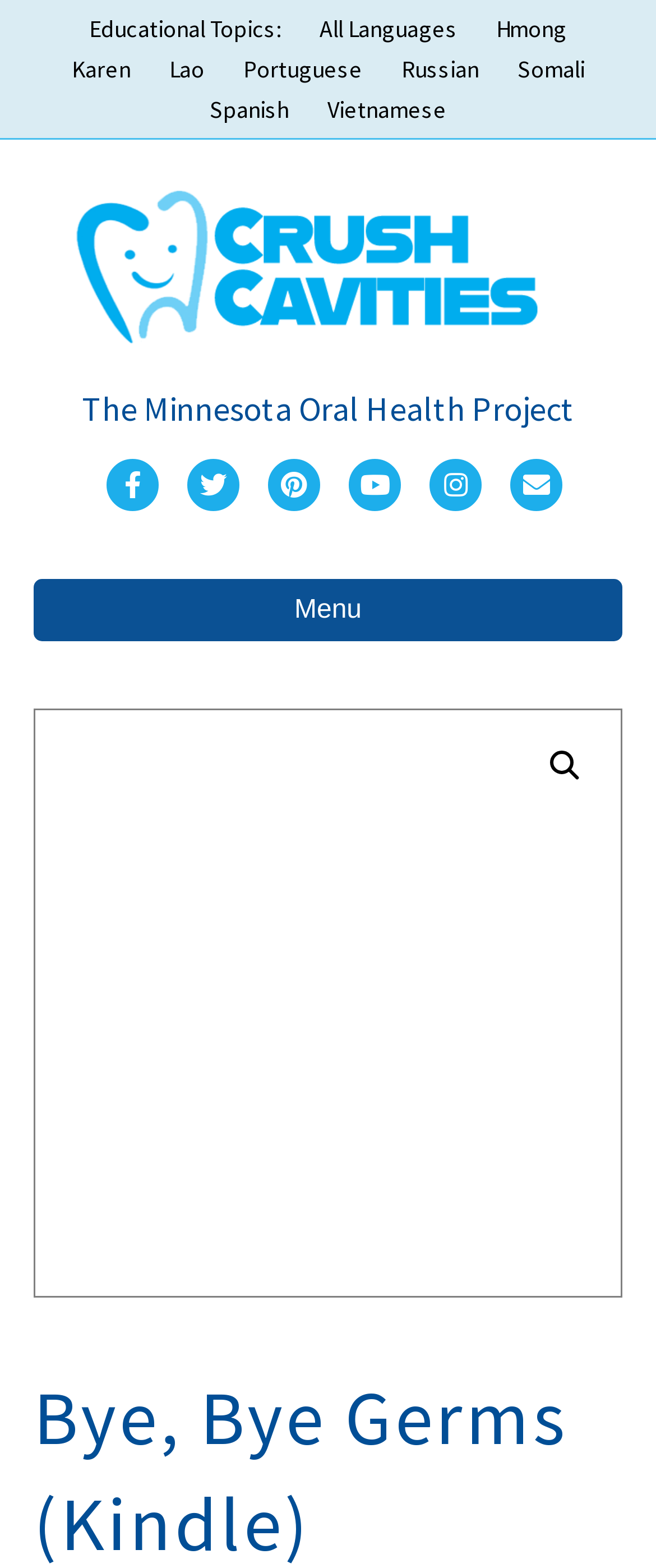Based on the provided description, "Educational Topics:", find the bounding box of the corresponding UI element in the screenshot.

[0.11, 0.005, 0.454, 0.031]